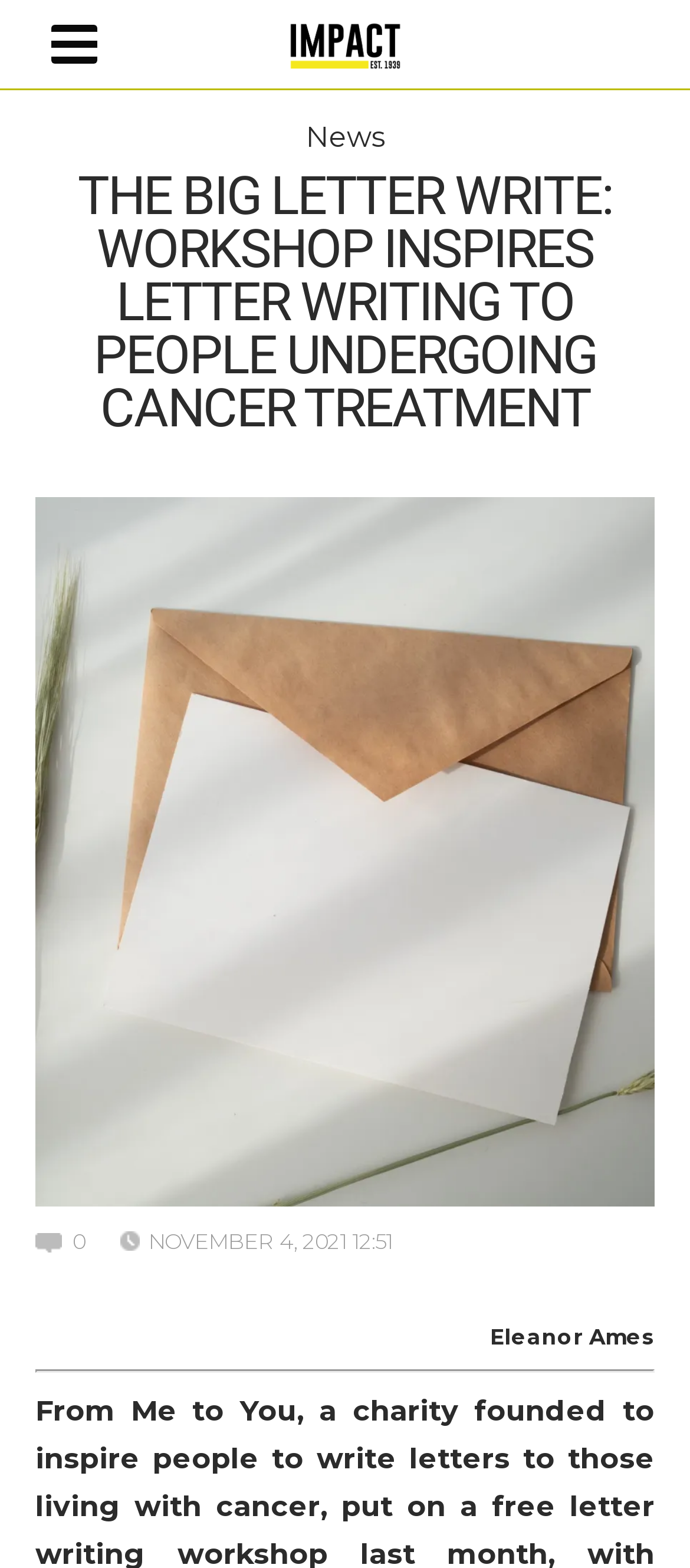What is the topic of the article?
Please elaborate on the answer to the question with detailed information.

The webpage has a heading 'THE BIG LETTER WRITE: WORKSHOP INSPIRES LETTER WRITING TO PEOPLE UNDERGOING CANCER TREATMENT', which indicates that the article is about a workshop that inspires people to write letters to those living with cancer.